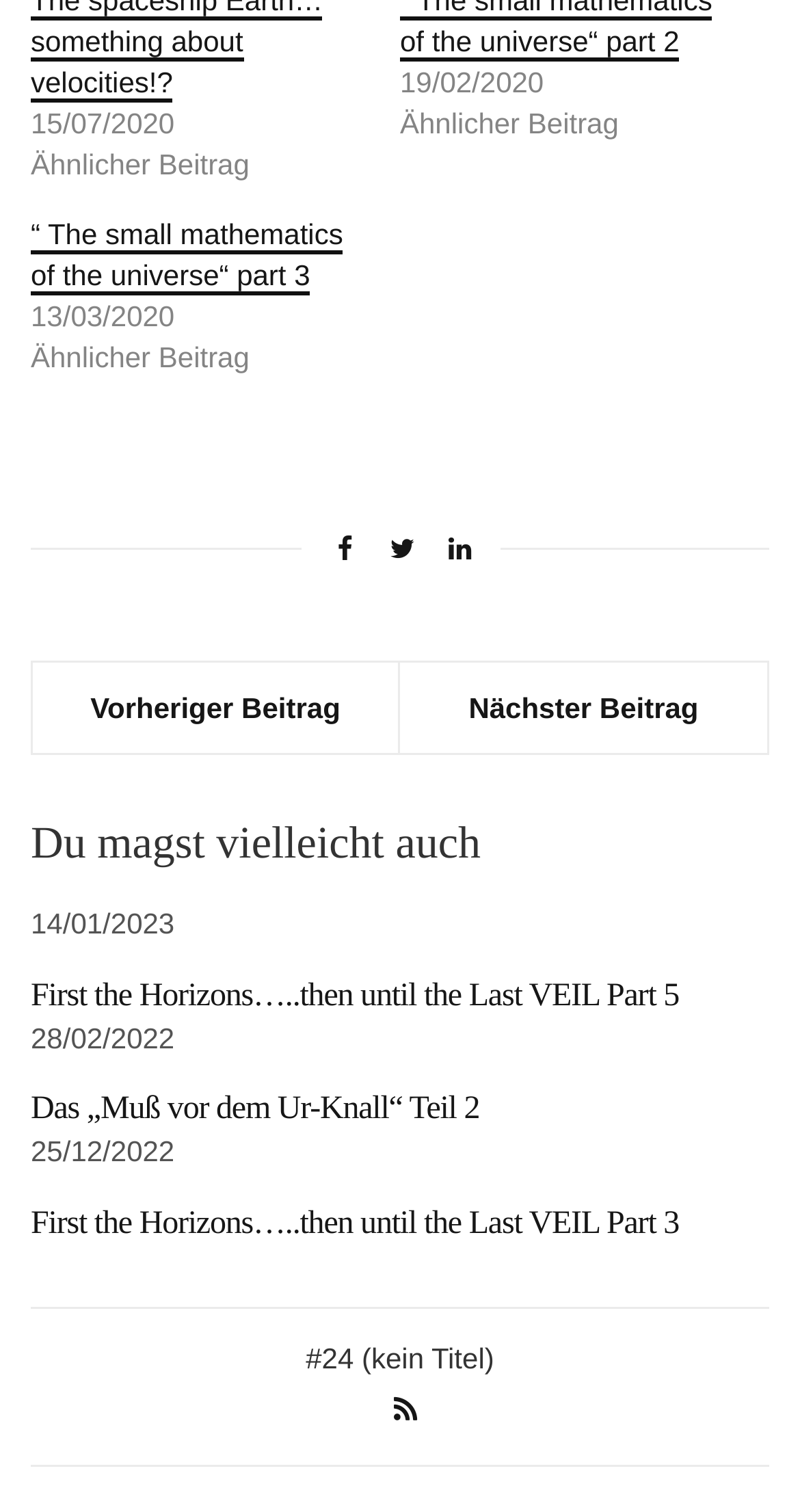What is the title of the second article?
Identify the answer in the screenshot and reply with a single word or phrase.

First the Horizons…..then until the Last VEIL Part 5